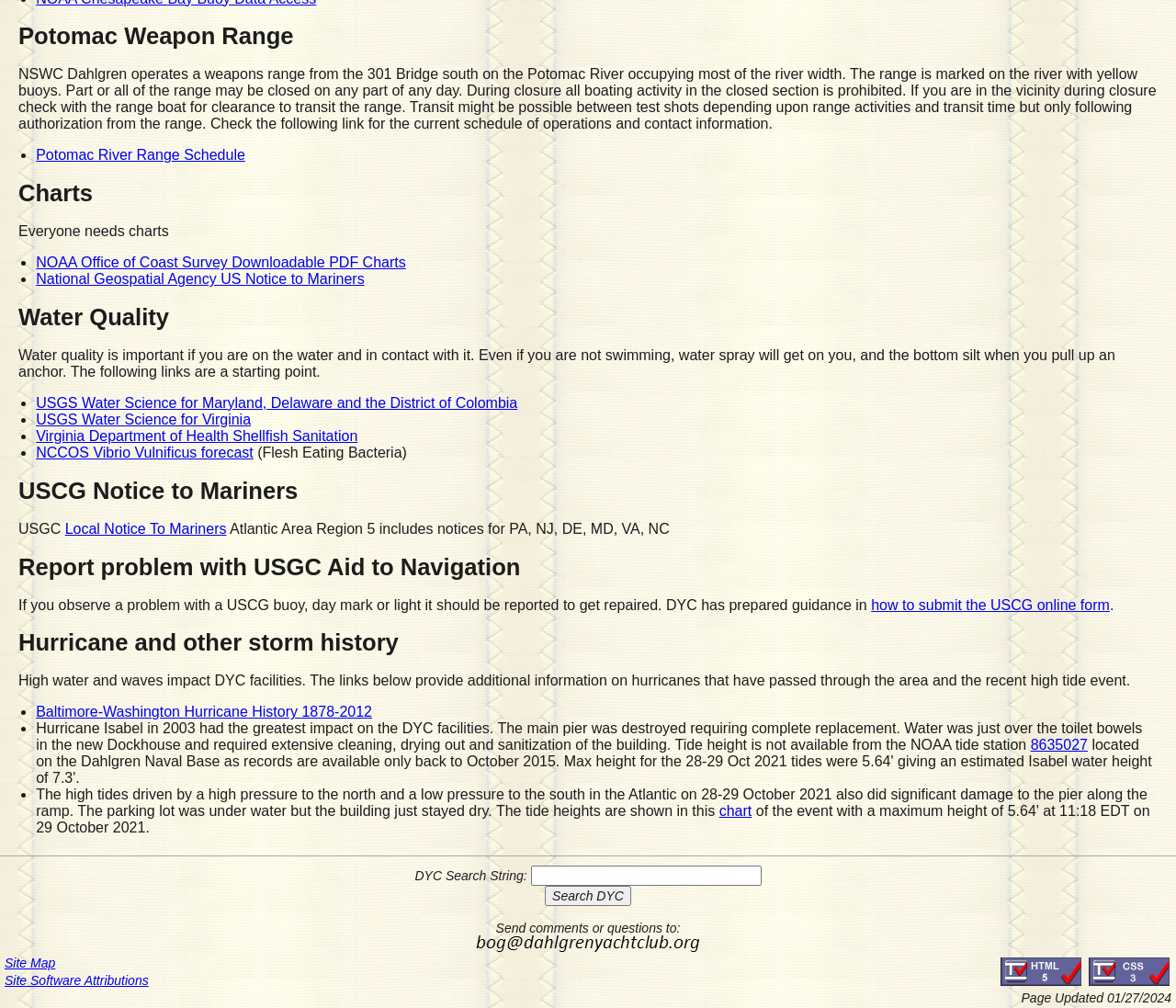Please determine the bounding box of the UI element that matches this description: Site Map. The coordinates should be given as (top-left x, top-left y, bottom-right x, bottom-right y), with all values between 0 and 1.

[0.004, 0.948, 0.047, 0.963]